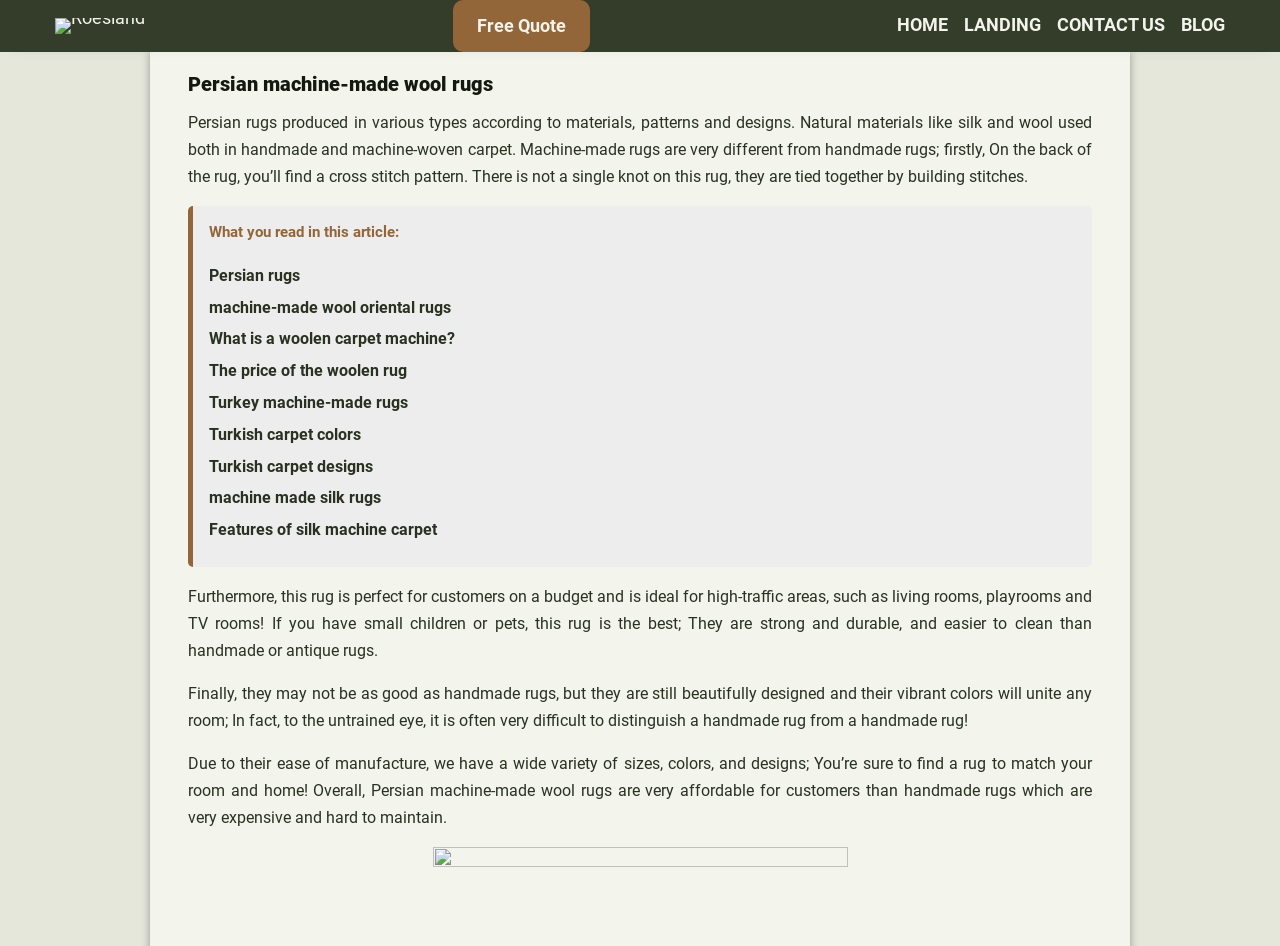Show the bounding box coordinates of the region that should be clicked to follow the instruction: "Lookup phone number."

None